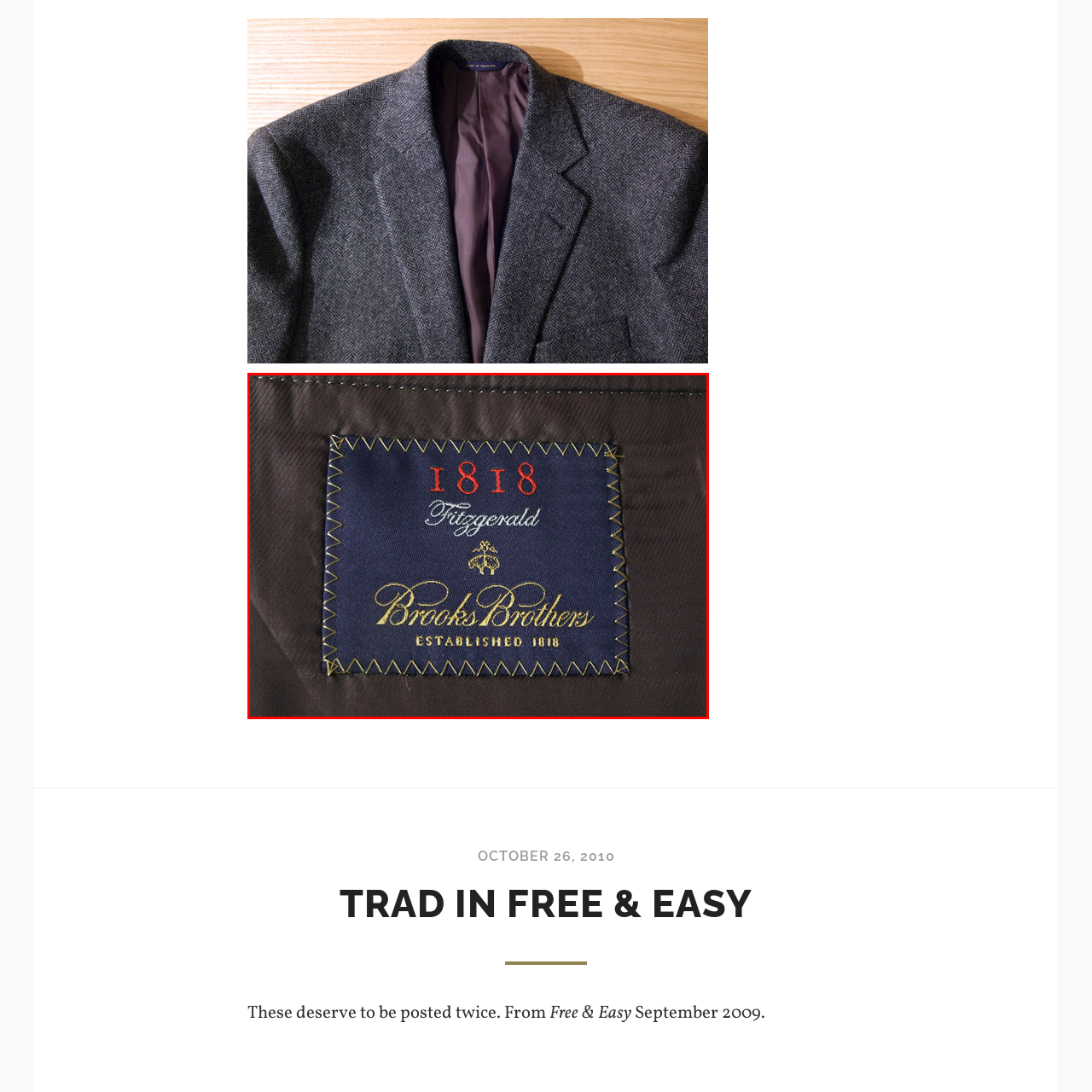Look at the region marked by the red box and describe it extensively.

This image features a close-up of the label from the Brooks Brothers Fitzgerald collection. The label prominently displays "Brooks Brothers" in elegant gold script, along with "Fitzgerald" and the year "1818" in striking red, symbolizing the brand's long-standing heritage since its establishment. The background of the label is a deep navy blue, accented with decorative stitching around the edges, which adds a touch of refinement to this classic design. This label signifies a commitment to quality and tradition, characteristic of Brooks Brothers' timeless apparel.